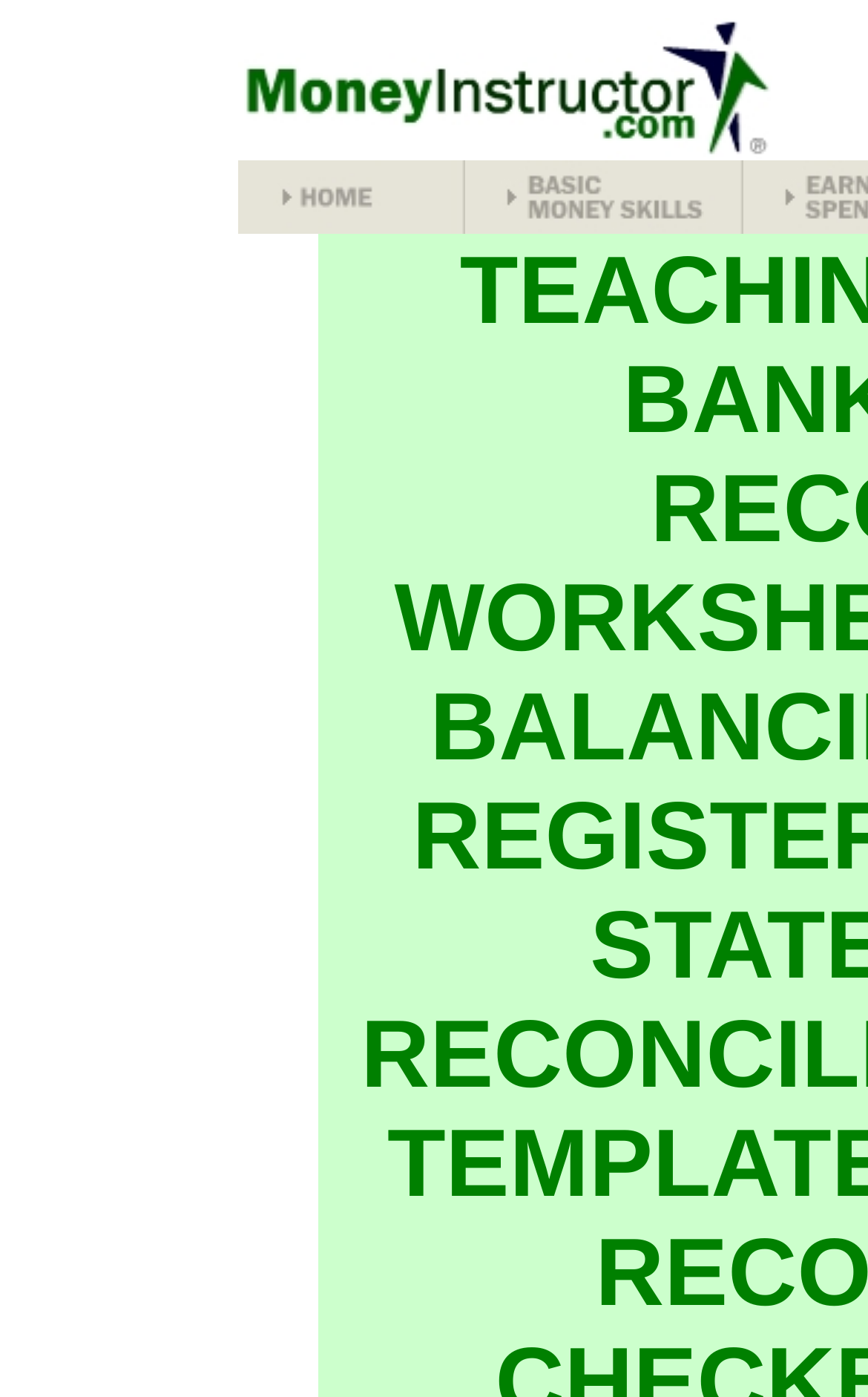Elaborate on the webpage's design and content in a detailed caption.

The webpage is a teaching lesson plan for bank reconciliation and balancing a checkbook. At the top, there is a prominent image with a link, taking up most of the width. Below it, there are three horizontal sections, each containing a link and an image. The first section has the text "Money Instructor Home", the second has "Basic Money Skills Lessons", and they are positioned side by side, with the first one taking up about half of the width and the second one taking up about a third of the width.